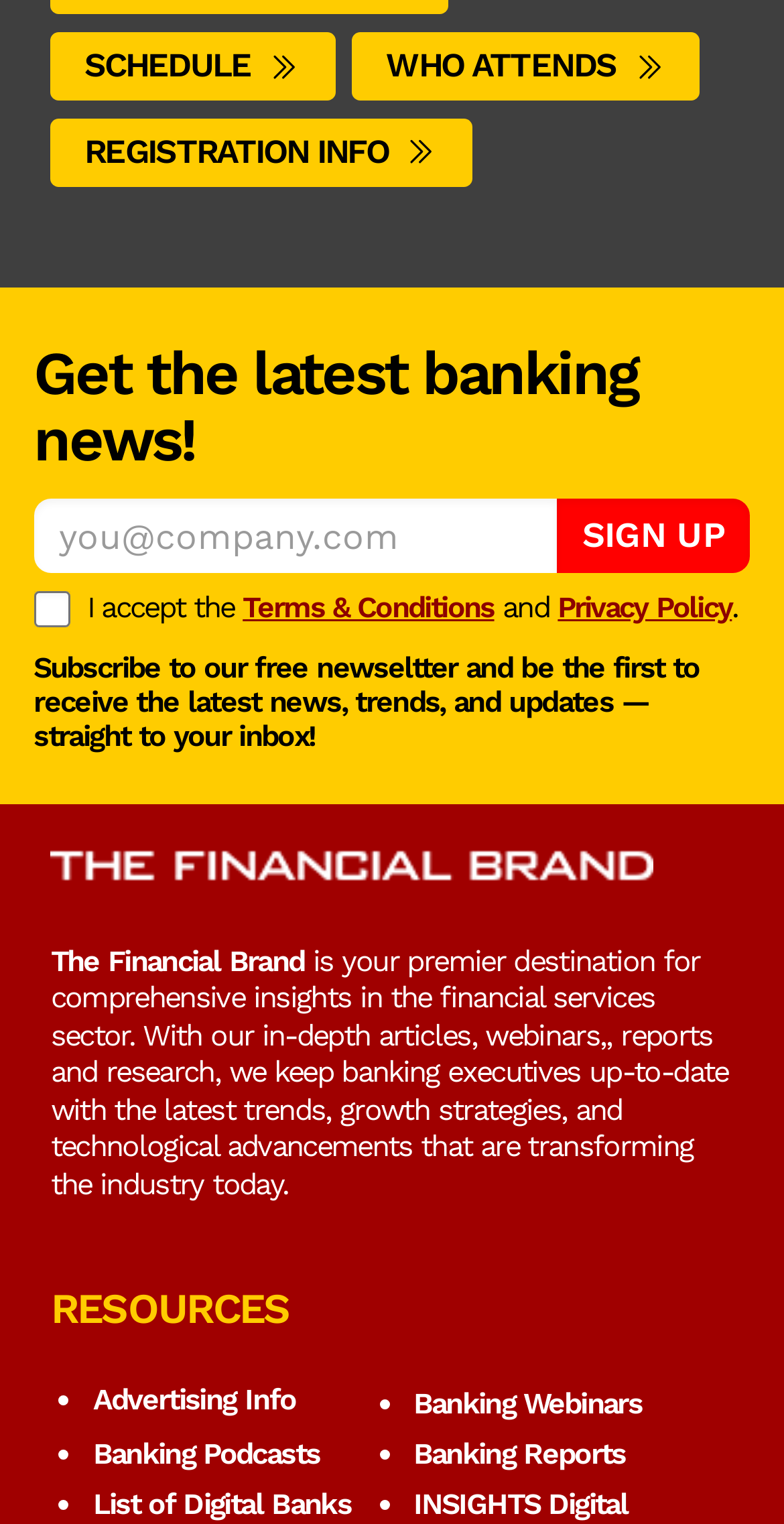Please indicate the bounding box coordinates of the element's region to be clicked to achieve the instruction: "Click on SCHEDULE". Provide the coordinates as four float numbers between 0 and 1, i.e., [left, top, right, bottom].

[0.065, 0.021, 0.428, 0.066]